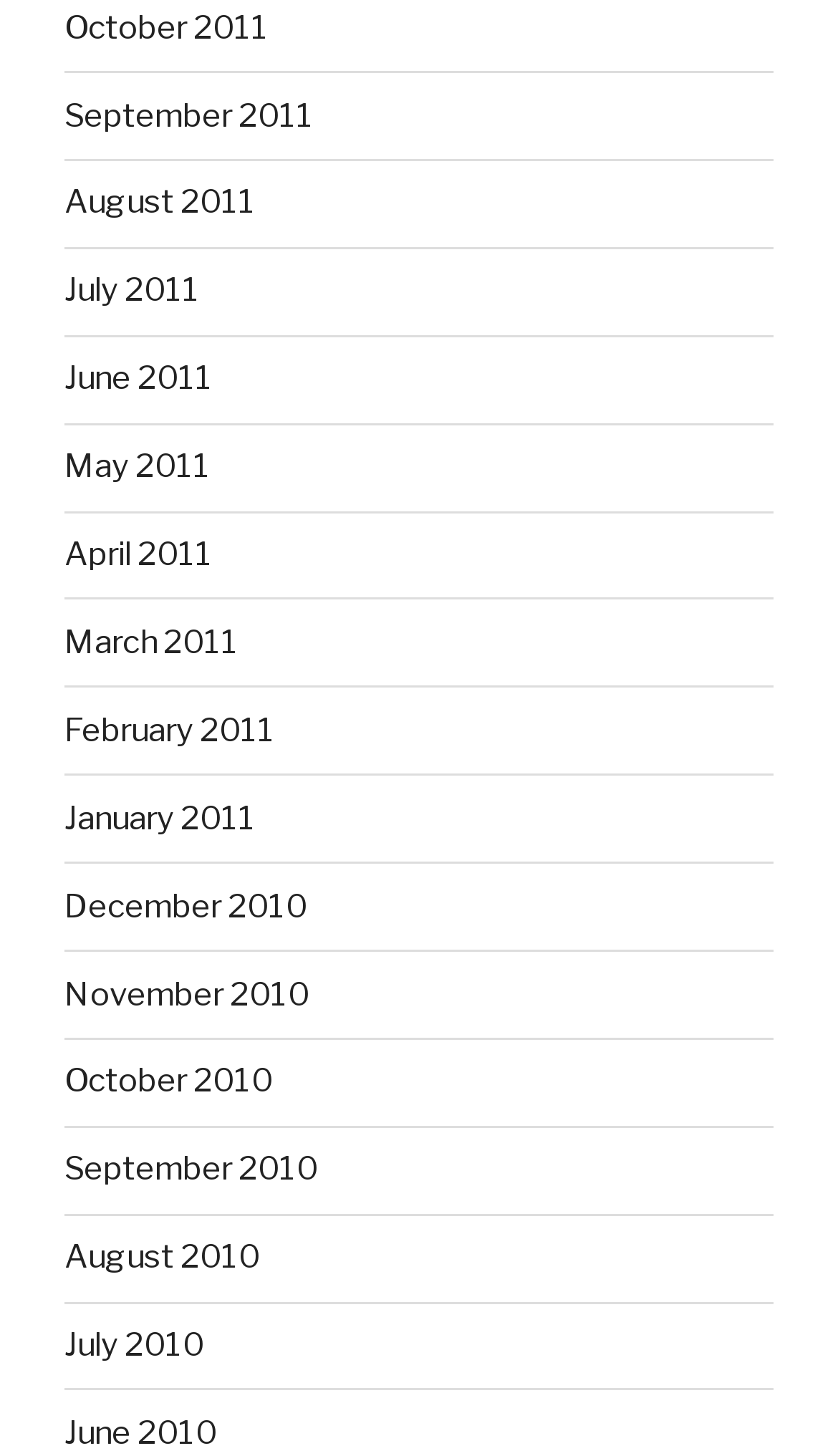Are the months listed in chronological order?
Please provide a comprehensive answer based on the details in the screenshot.

I checked the links on the webpage and found that they are listed in chronological order, from the latest month (October 2011) to the earliest month (January 2010).